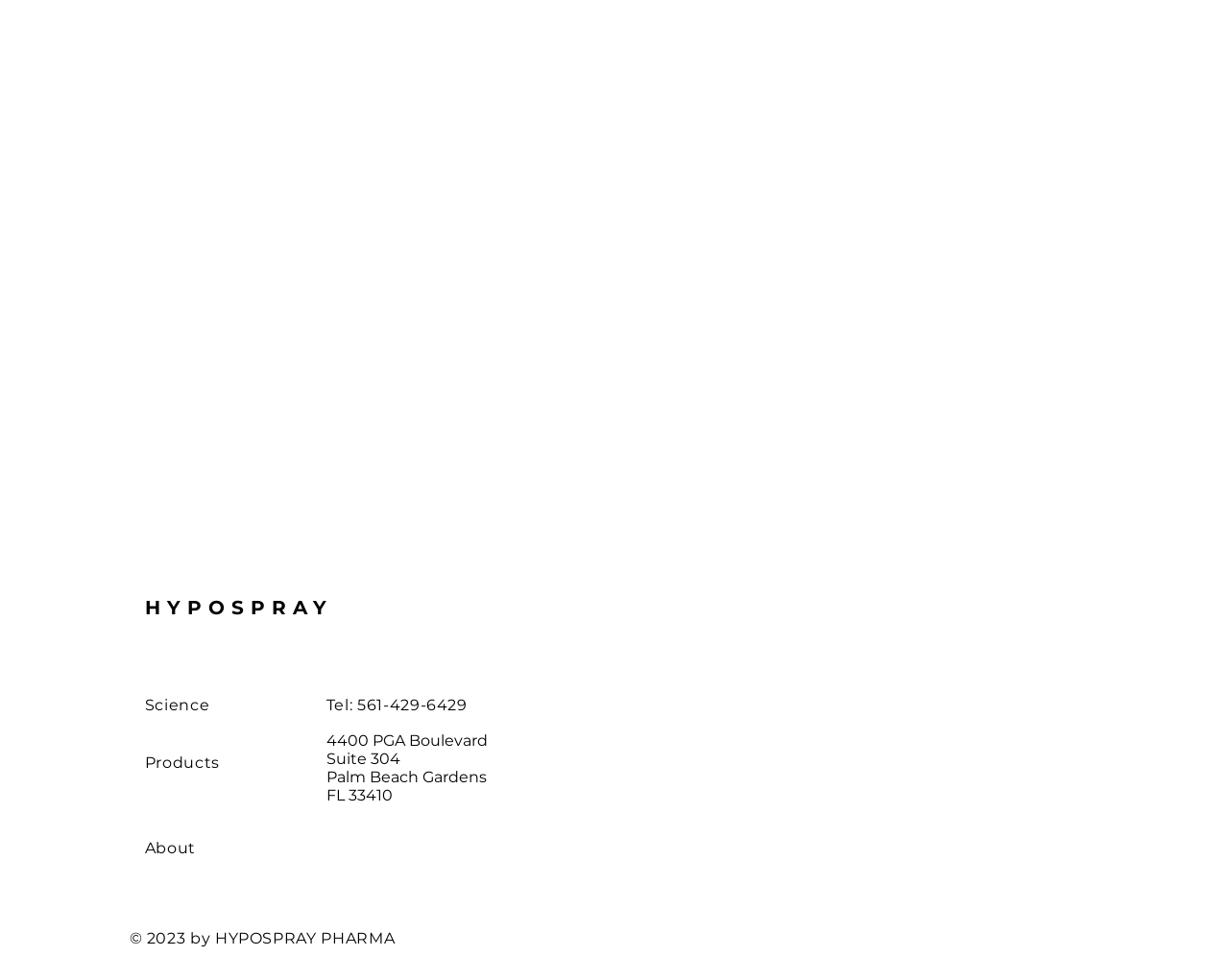Based on the image, please respond to the question with as much detail as possible:
What is the location of the company?

The location of the company can be found in the middle section of the webpage, which states '4400 PGA Boulevard, Suite 304, Palm Beach Gardens, FL 33410'.